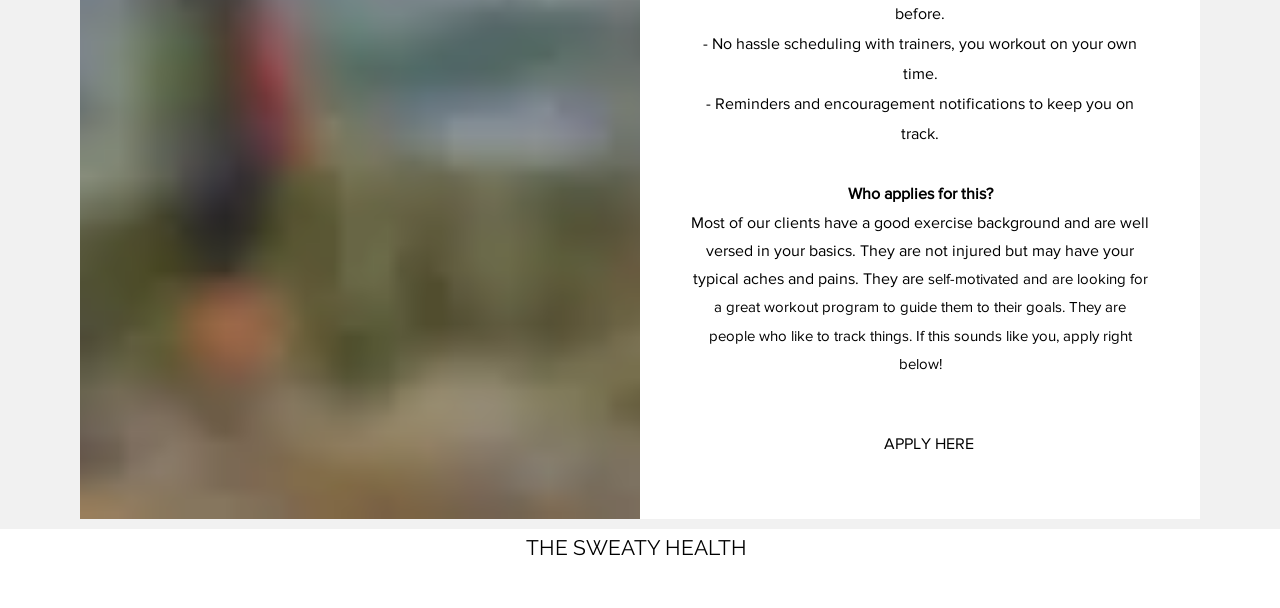What is the call-to-action for interested individuals?
Using the image as a reference, answer the question in detail.

The webpage provides a clear call-to-action for interested individuals, which is to 'APPLY HERE', indicating that they should apply to the program if they fit the described client profile.